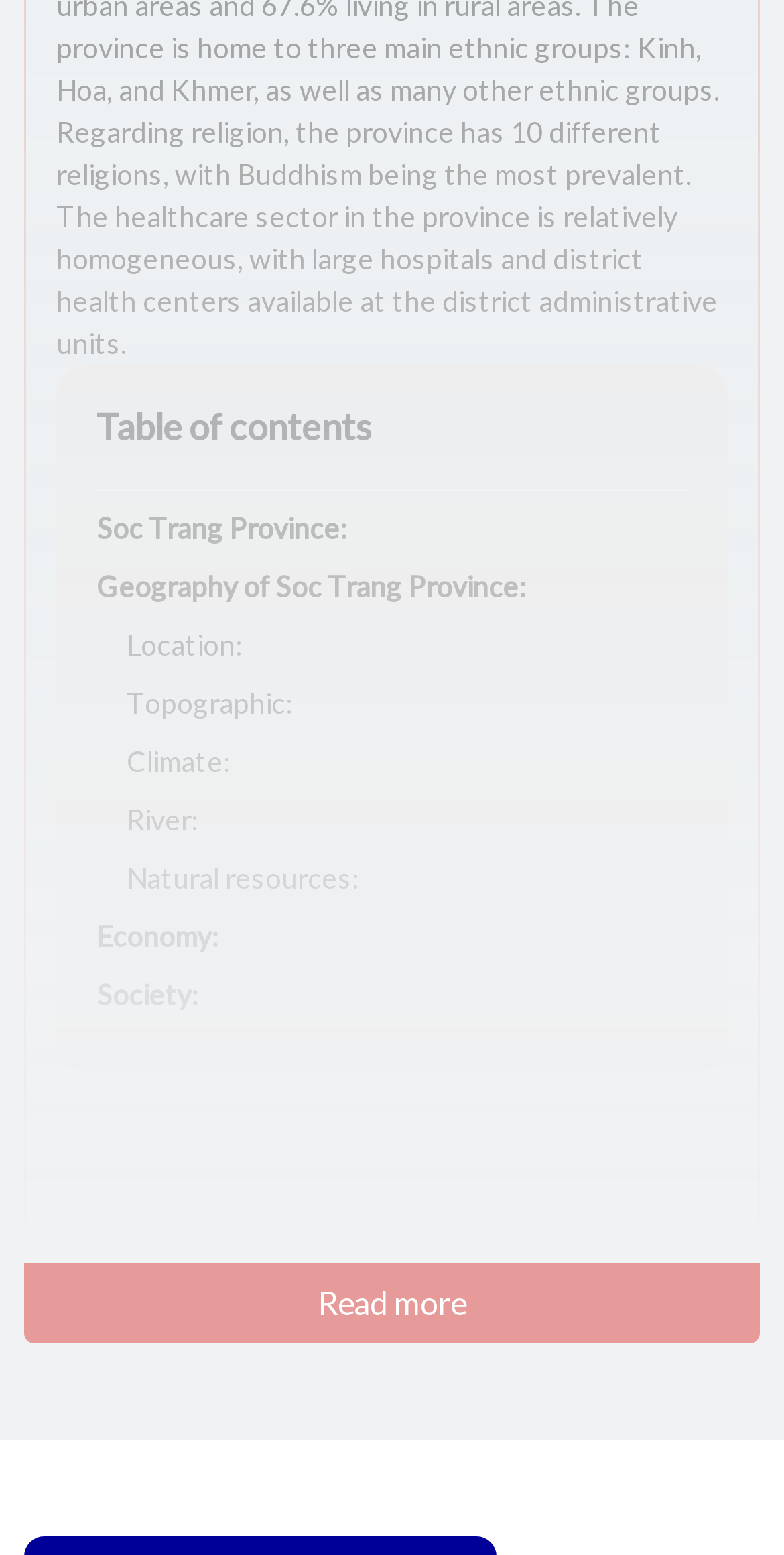What is the location of the 'Read more' button?
Please provide a full and detailed response to the question.

The answer can be found by looking at the bounding box coordinates of the 'Read more' button, which is [0.031, 0.811, 0.969, 0.863], indicating that it is located at the bottom of the webpage.